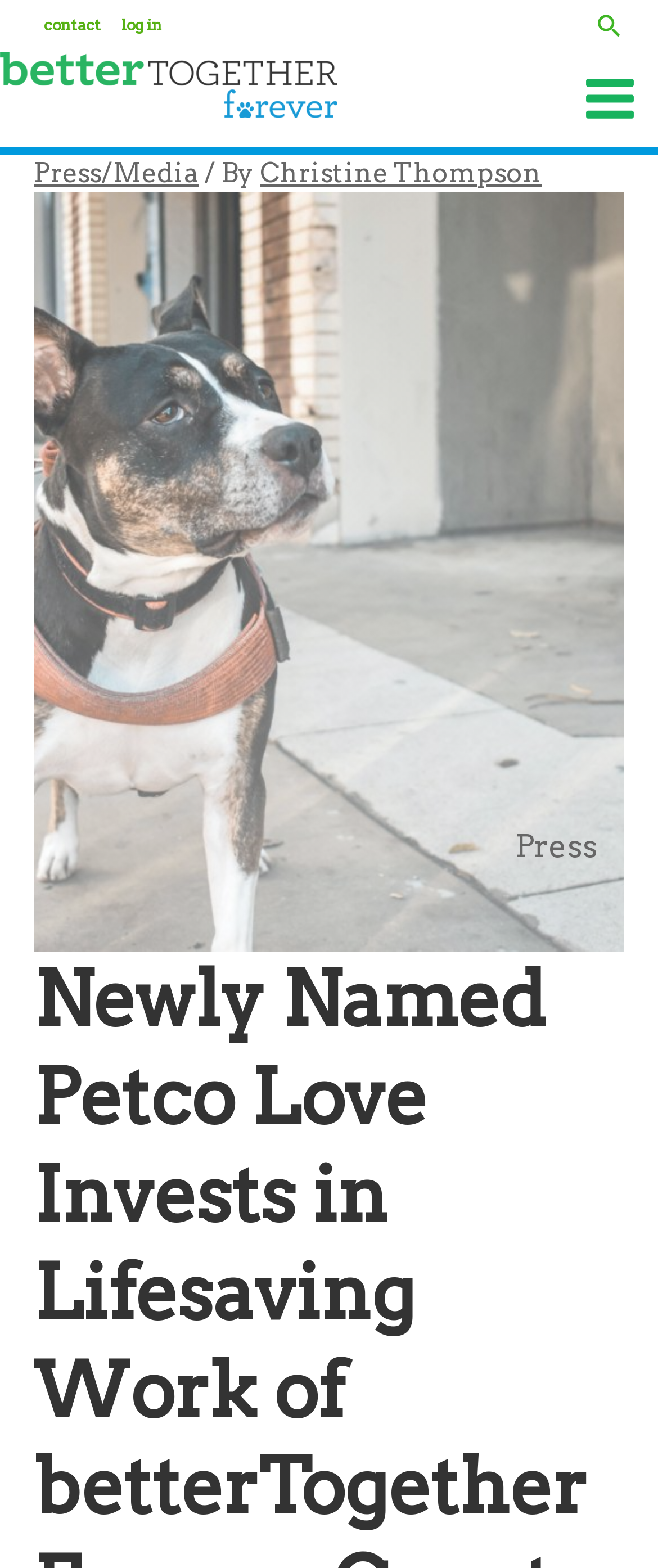Find the bounding box coordinates corresponding to the UI element with the description: "Main Menu". The coordinates should be formatted as [left, top, right, bottom], with values as floats between 0 and 1.

None